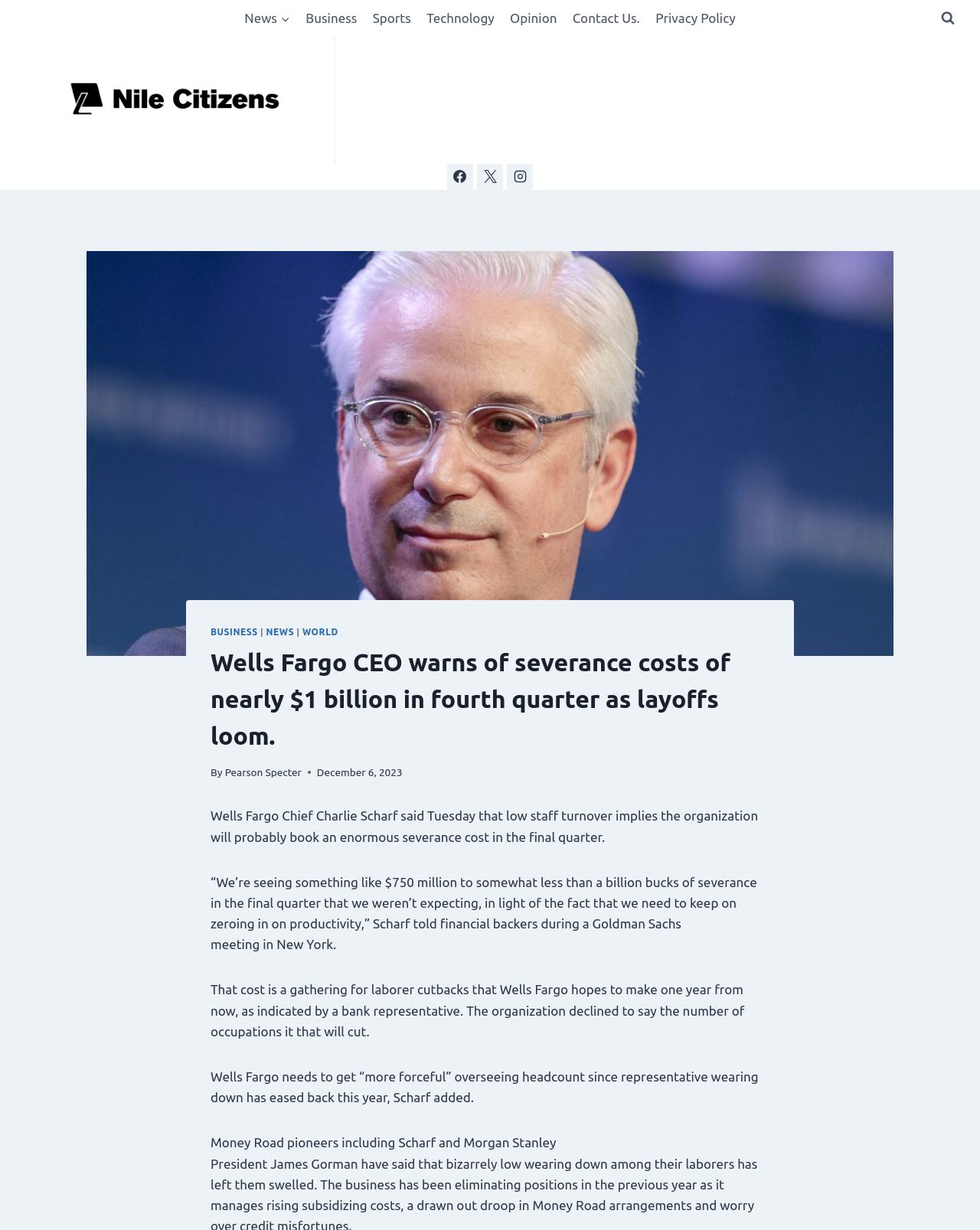Give the bounding box coordinates for the element described by: "Contact Us.".

[0.576, 0.0, 0.661, 0.03]